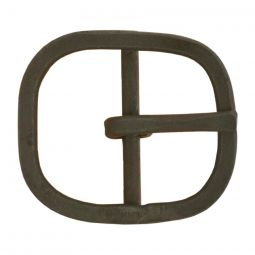What is the purpose of the center bar and round tongue?
Look at the image and answer the question with a single word or phrase.

attaching to leather straps